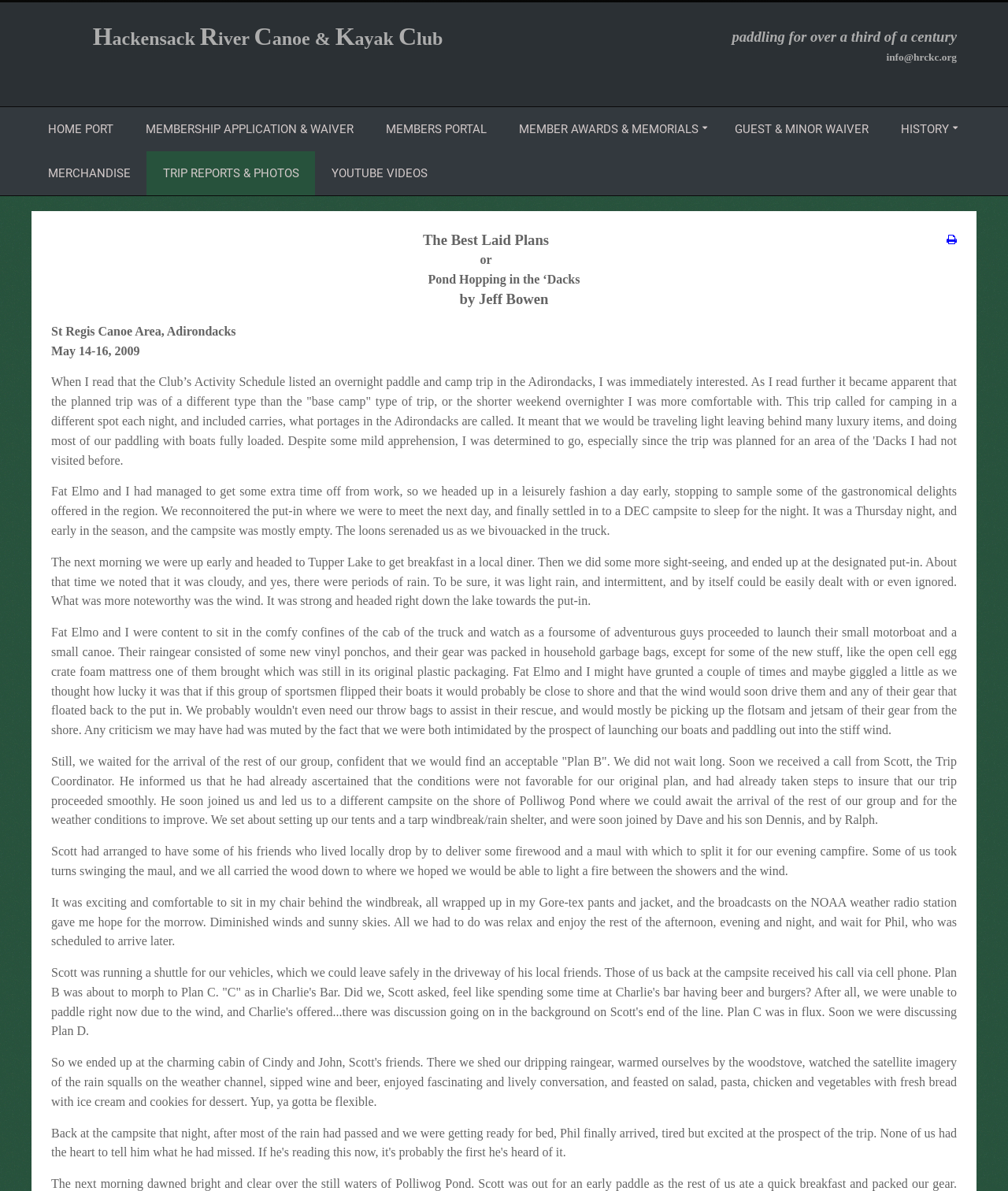Can you look at the image and give a comprehensive answer to the question:
What is the name of the club?

The name of the club can be found at the top of the webpage, which is 'Hackensack River Canoe & Kayak Club - 2009-05-14'. This is the title of the webpage, indicating that the webpage is related to this club.